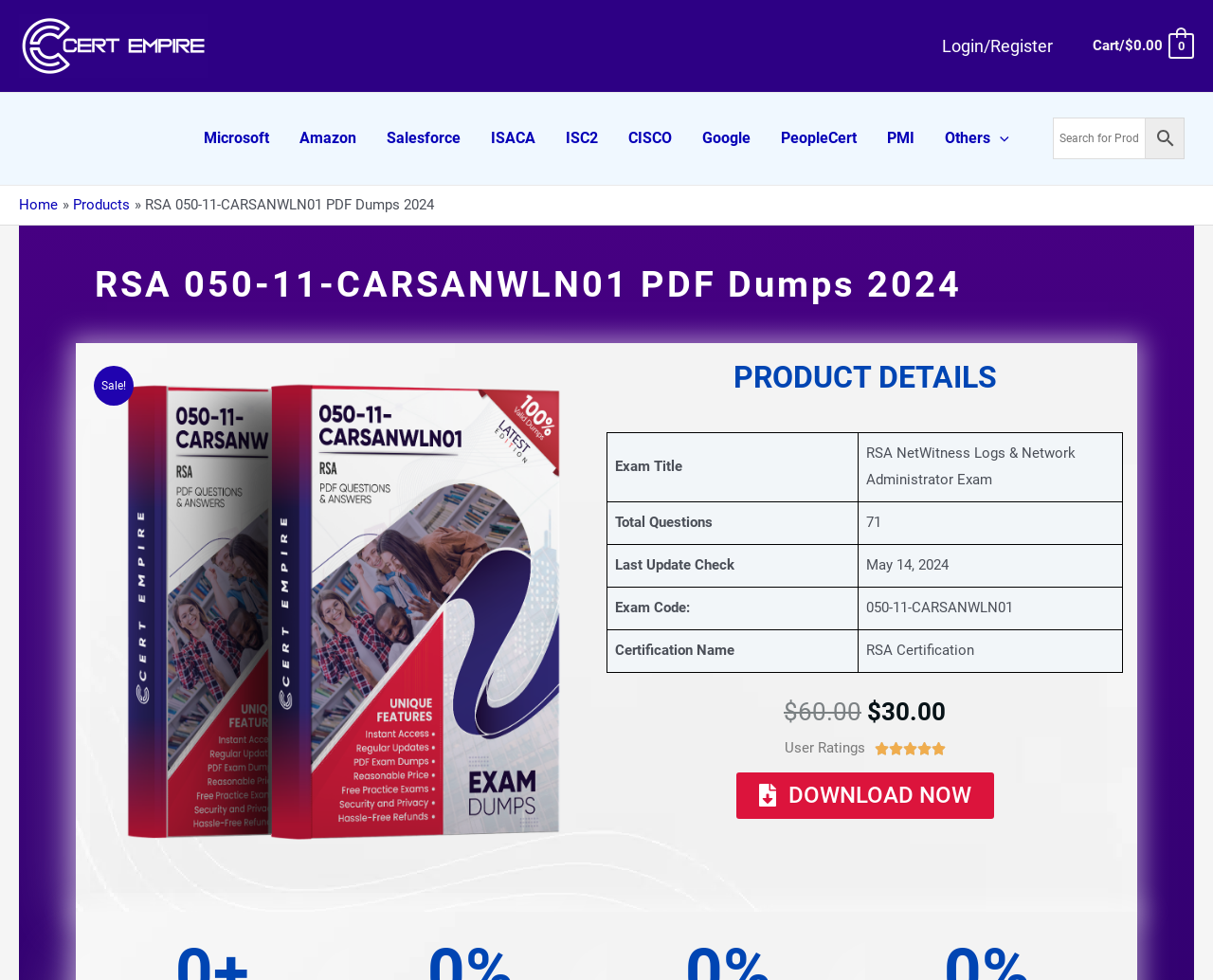What is the rating of the exam?
Kindly offer a detailed explanation using the data available in the image.

I found the answer by looking at the 'User Ratings' section, where the rating is displayed as '5/5'.